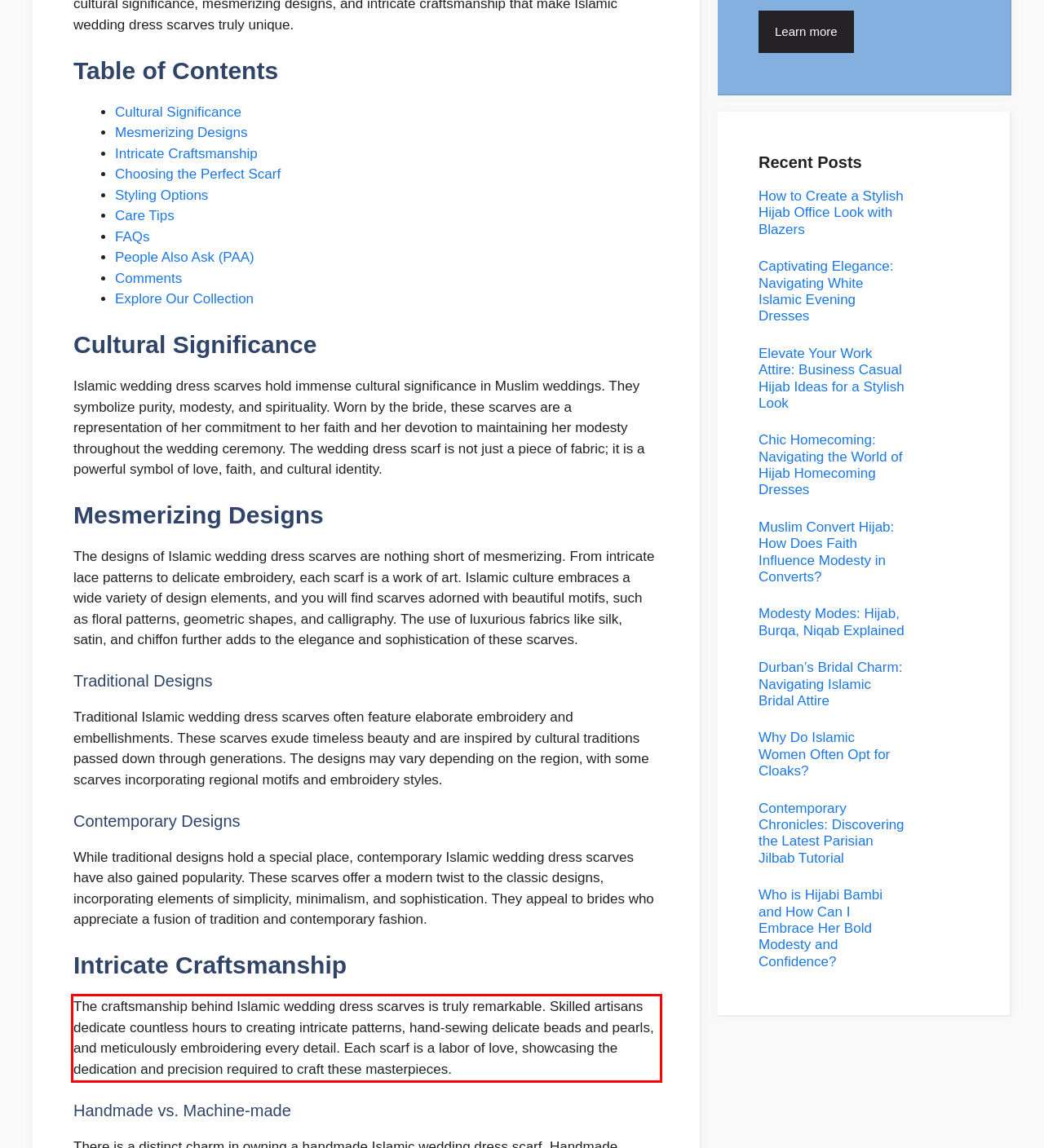Your task is to recognize and extract the text content from the UI element enclosed in the red bounding box on the webpage screenshot.

The craftsmanship behind Islamic wedding dress scarves is truly remarkable. Skilled artisans dedicate countless hours to creating intricate patterns, hand-sewing delicate beads and pearls, and meticulously embroidering every detail. Each scarf is a labor of love, showcasing the dedication and precision required to craft these masterpieces.